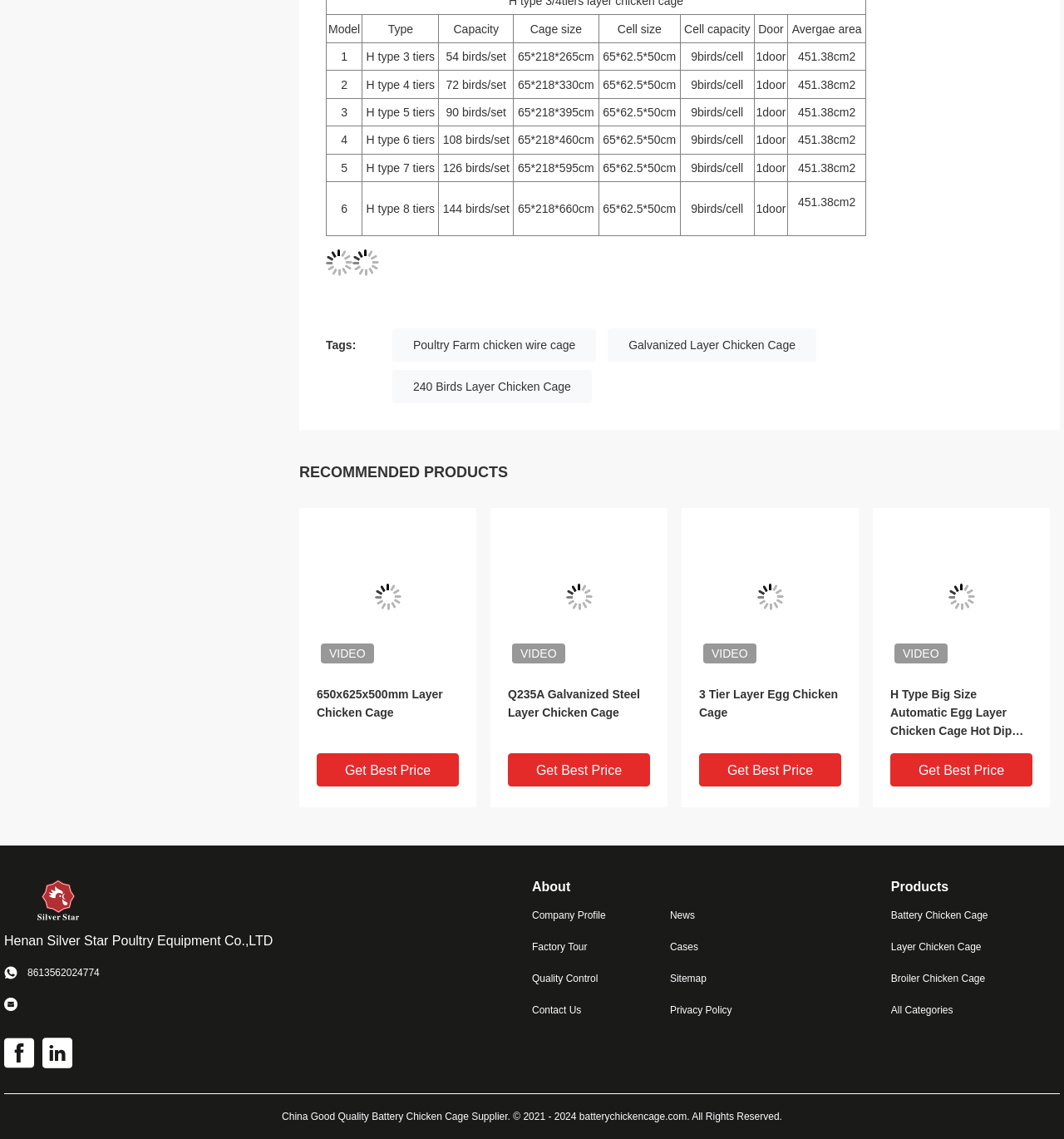Find the bounding box coordinates of the element to click in order to complete the given instruction: "click on the 'buisness' category."

None